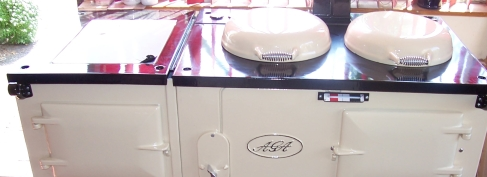Explain what is happening in the image with as much detail as possible.

The image features a classic AGA cooker, characterized by its distinctive cream-colored finish and robust design. The appliance consists of two round hot plates on the top, usually used for cooking, and features a large warming compartment and an integrated cooking area. The glossy black surface contrasts beautifully with the cream color, adding an elegant touch to any kitchen. The AGA is renowned for its traditional cooking methods and efficient heat distribution, making it a beloved choice among home cooks.